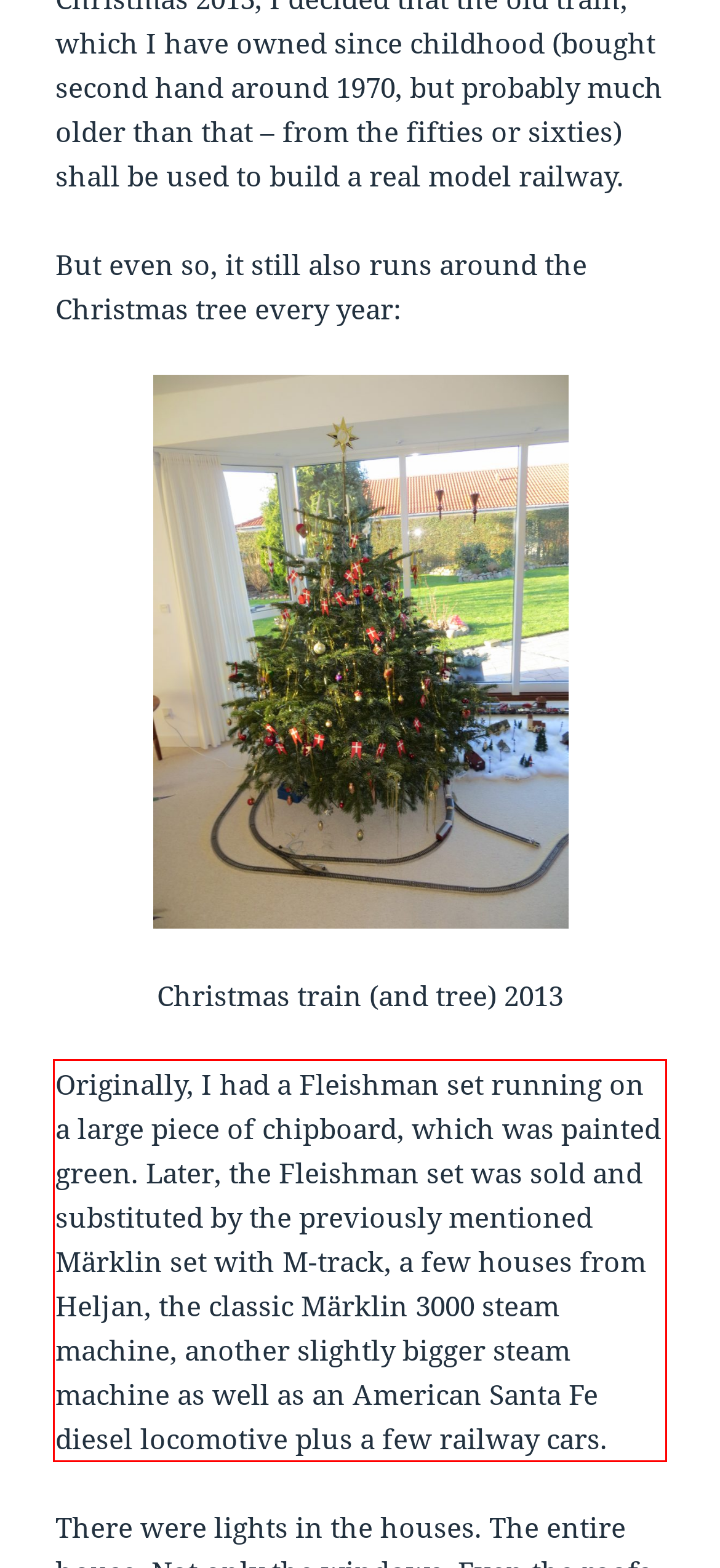There is a UI element on the webpage screenshot marked by a red bounding box. Extract and generate the text content from within this red box.

Originally, I had a Fleishman set running on a large piece of chipboard, which was painted green. Later, the Fleishman set was sold and substituted by the previously mentioned Märklin set with M-track, a few houses from Heljan, the classic Märklin 3000 steam machine, another slightly bigger steam machine as well as an American Santa Fe diesel locomotive plus a few railway cars.